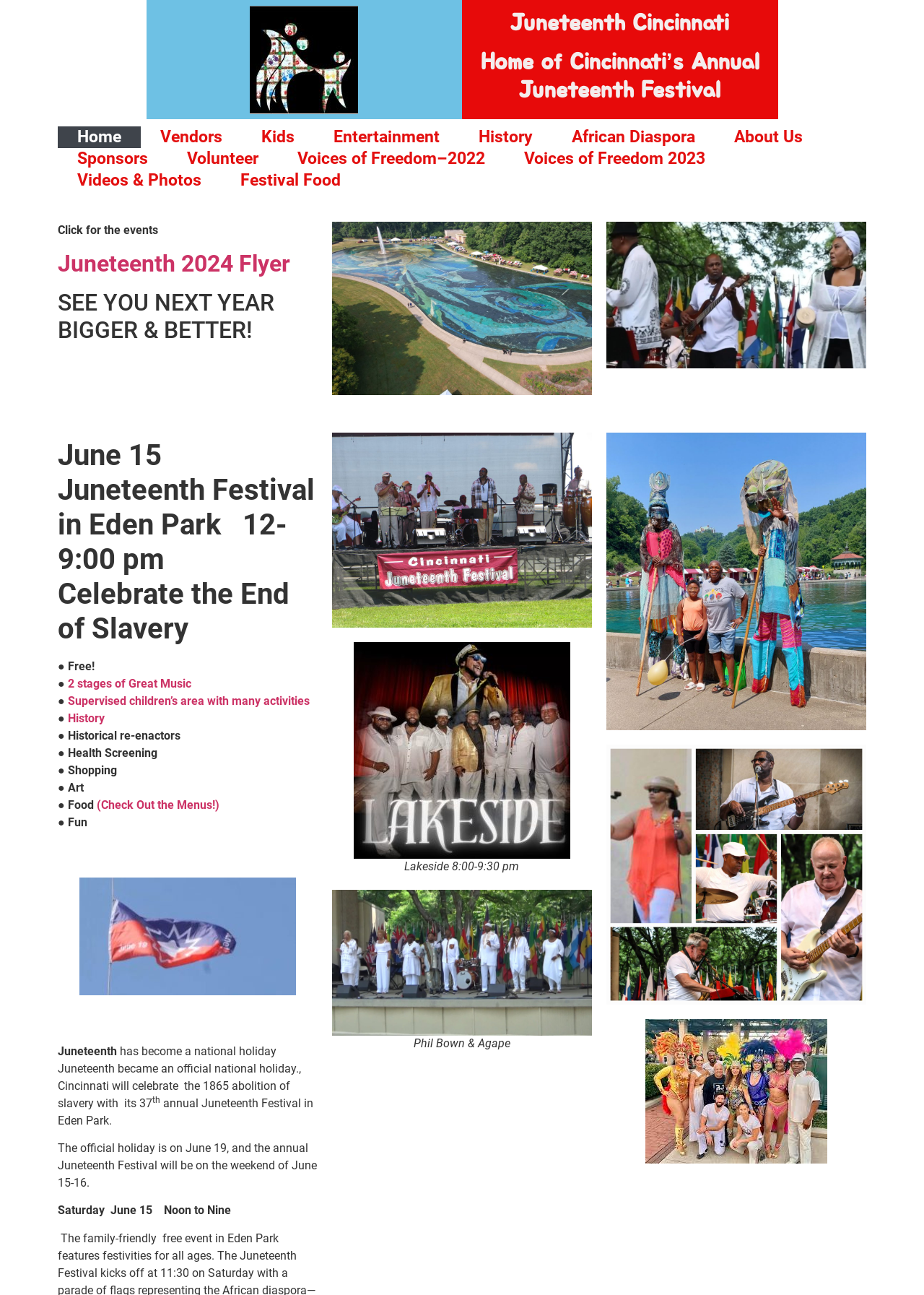Using the elements shown in the image, answer the question comprehensively: What is the name of the festival?

The name of the festival can be found in the heading 'Home of Cincinnati’s Annual Juneteenth Festival' and also in the text 'Juneteenth 2024 Flyer'.